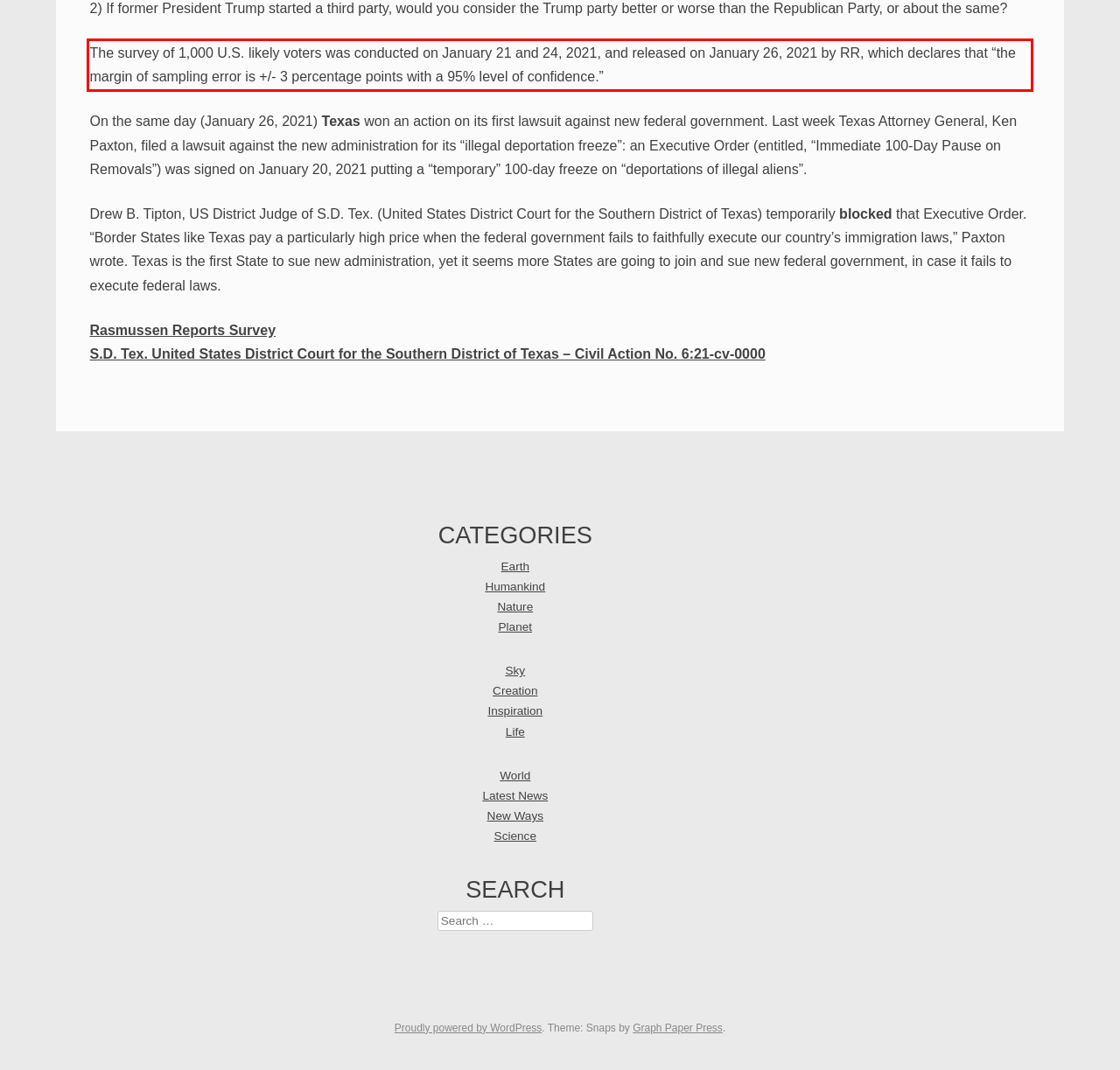You have a screenshot of a webpage with a red bounding box. Identify and extract the text content located inside the red bounding box.

The survey of 1,000 U.S. likely voters was conducted on January 21 and 24, 2021, and released on January 26, 2021 by RR, which declares that “the margin of sampling error is +/- 3 percentage points with a 95% level of confidence.”